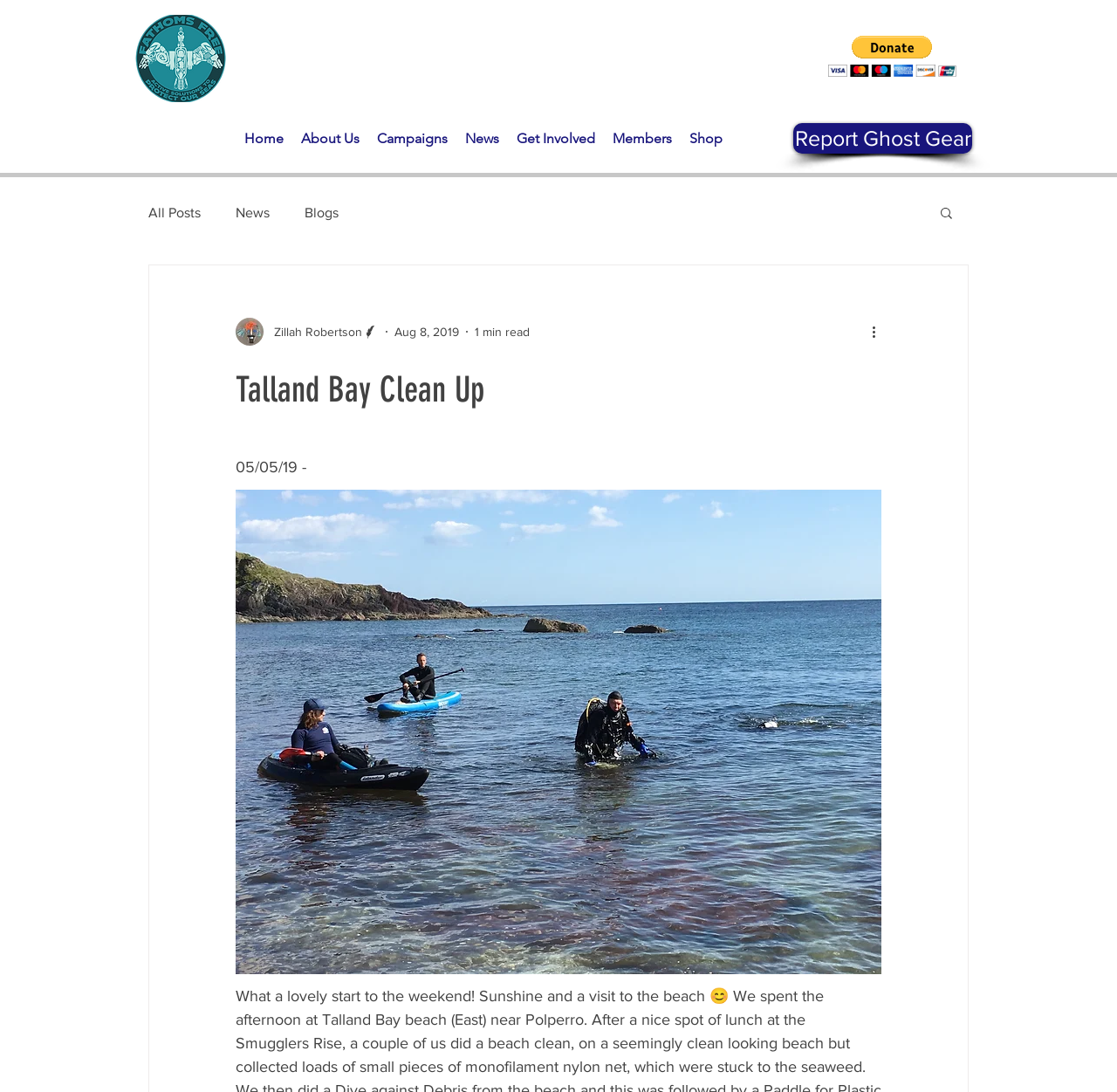Given the element description "Zillah Robertson", identify the bounding box of the corresponding UI element.

[0.211, 0.291, 0.339, 0.317]